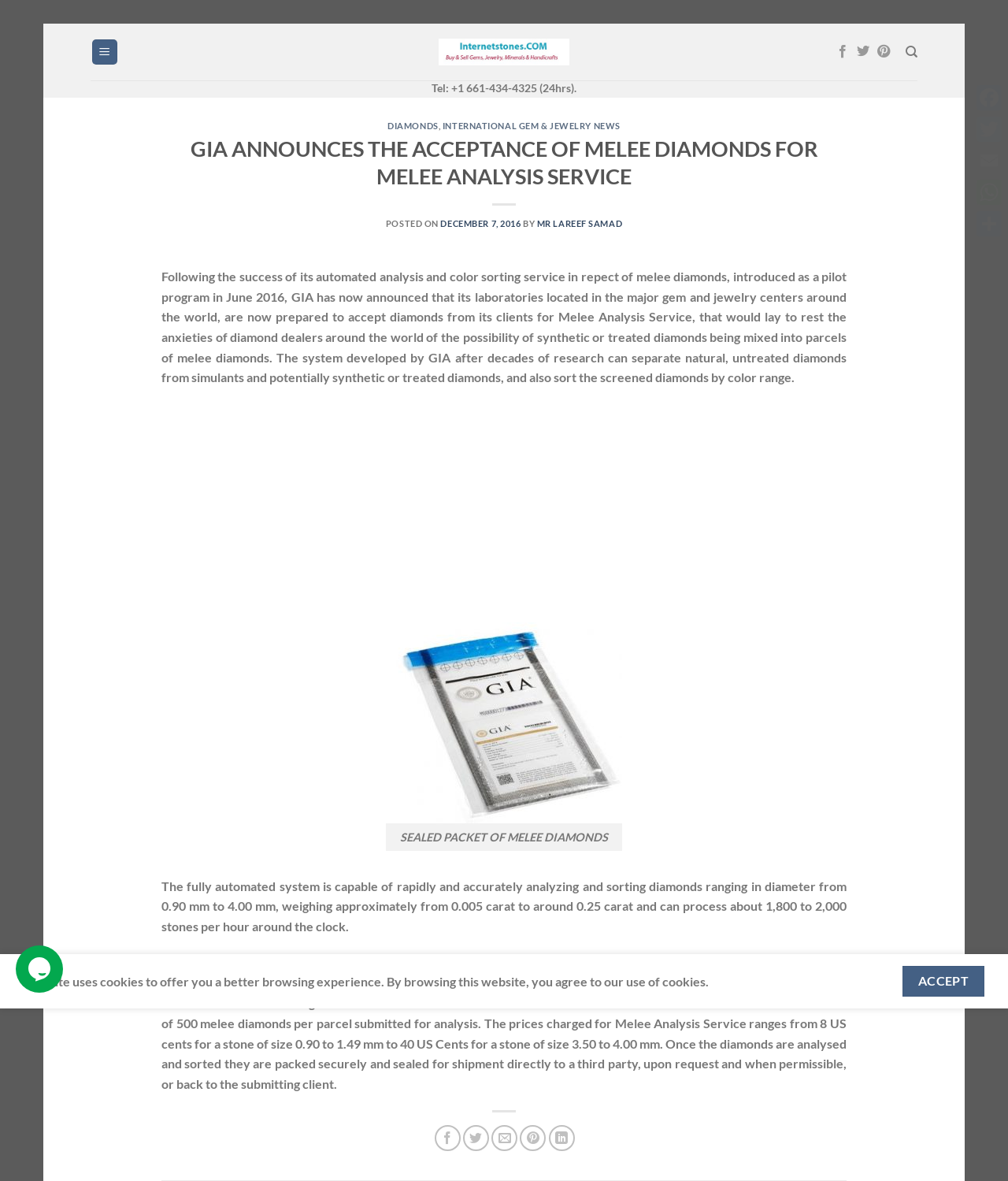Locate the bounding box coordinates of the area that needs to be clicked to fulfill the following instruction: "Share on Pinterest". The coordinates should be in the format of four float numbers between 0 and 1, namely [left, top, right, bottom].

[0.516, 0.953, 0.542, 0.975]